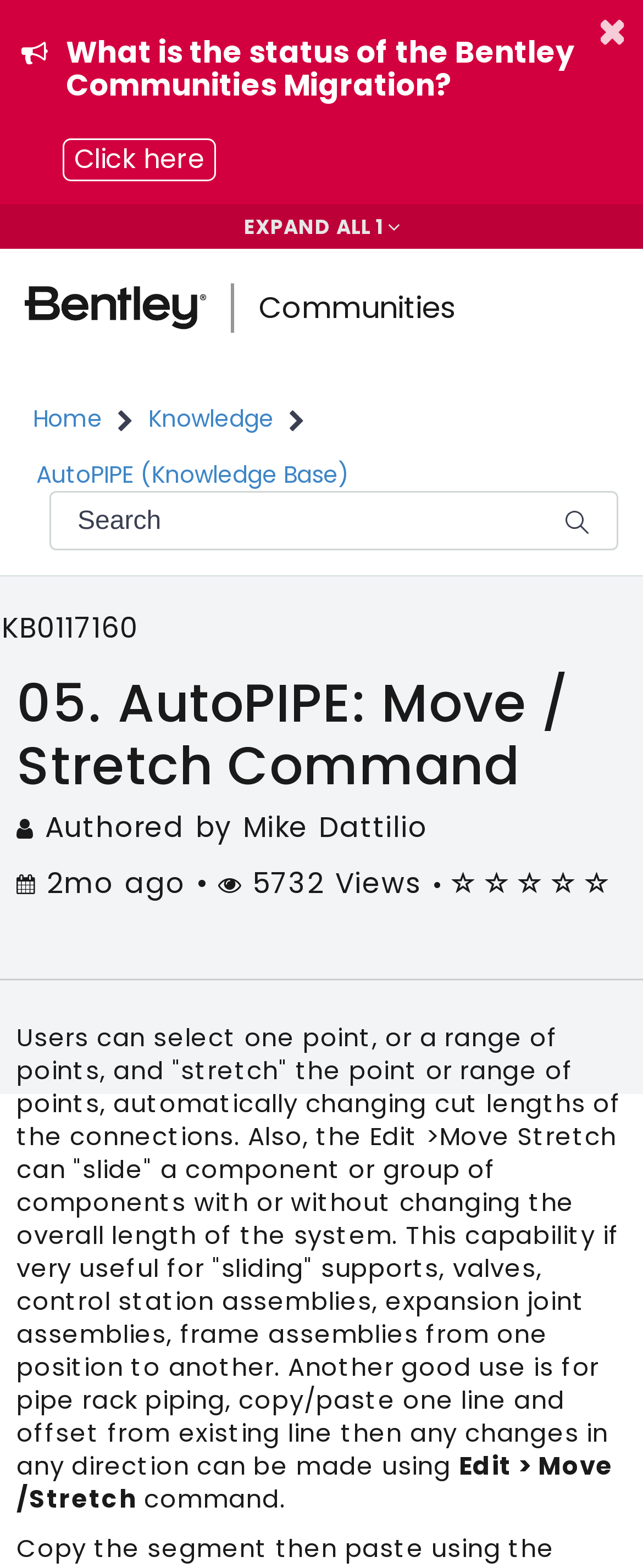Can you specify the bounding box coordinates of the area that needs to be clicked to fulfill the following instruction: "Click on the 'Toggle navigation' button"?

[0.854, 0.18, 0.962, 0.213]